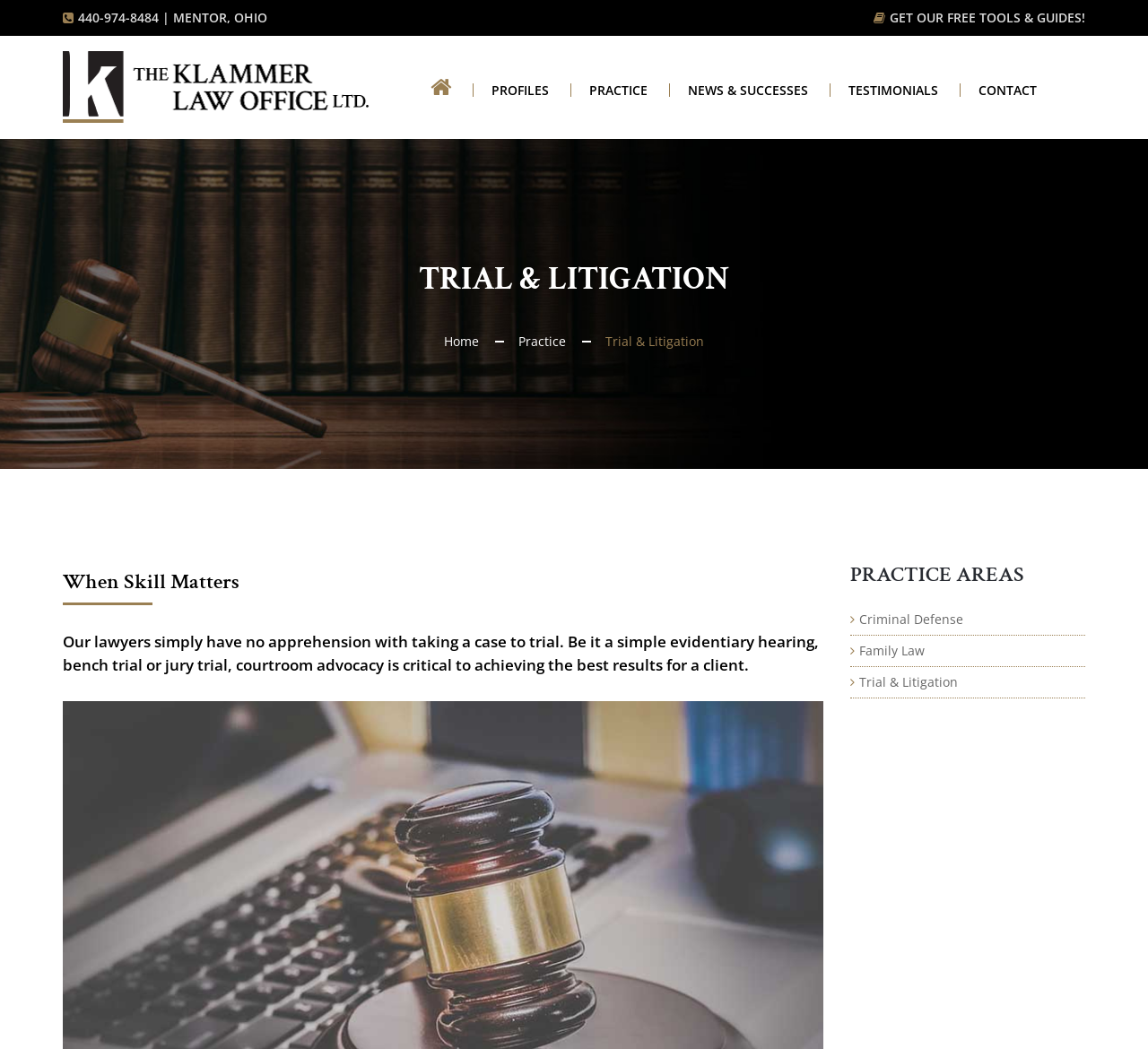Could you provide the bounding box coordinates for the portion of the screen to click to complete this instruction: "Contact the law office"?

[0.836, 0.079, 0.919, 0.092]